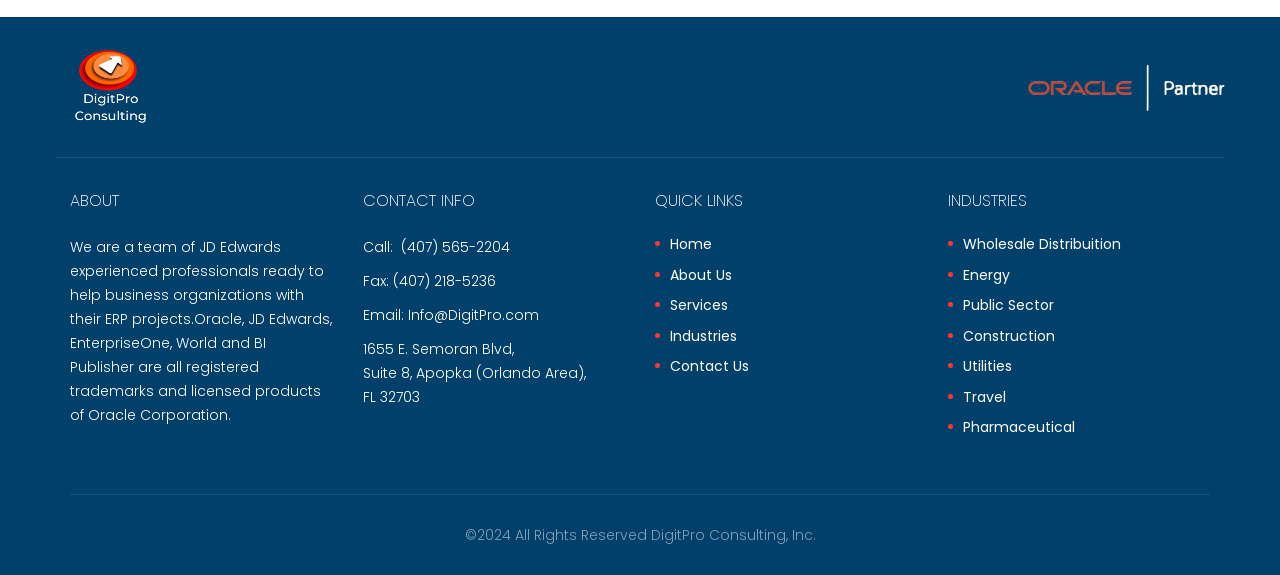What is the company name?
Give a detailed explanation using the information visible in the image.

The company name can be found in the top-left corner of the webpage, where it is written as 'DigitPro Consulting Inc' with an image of the company logo next to it.